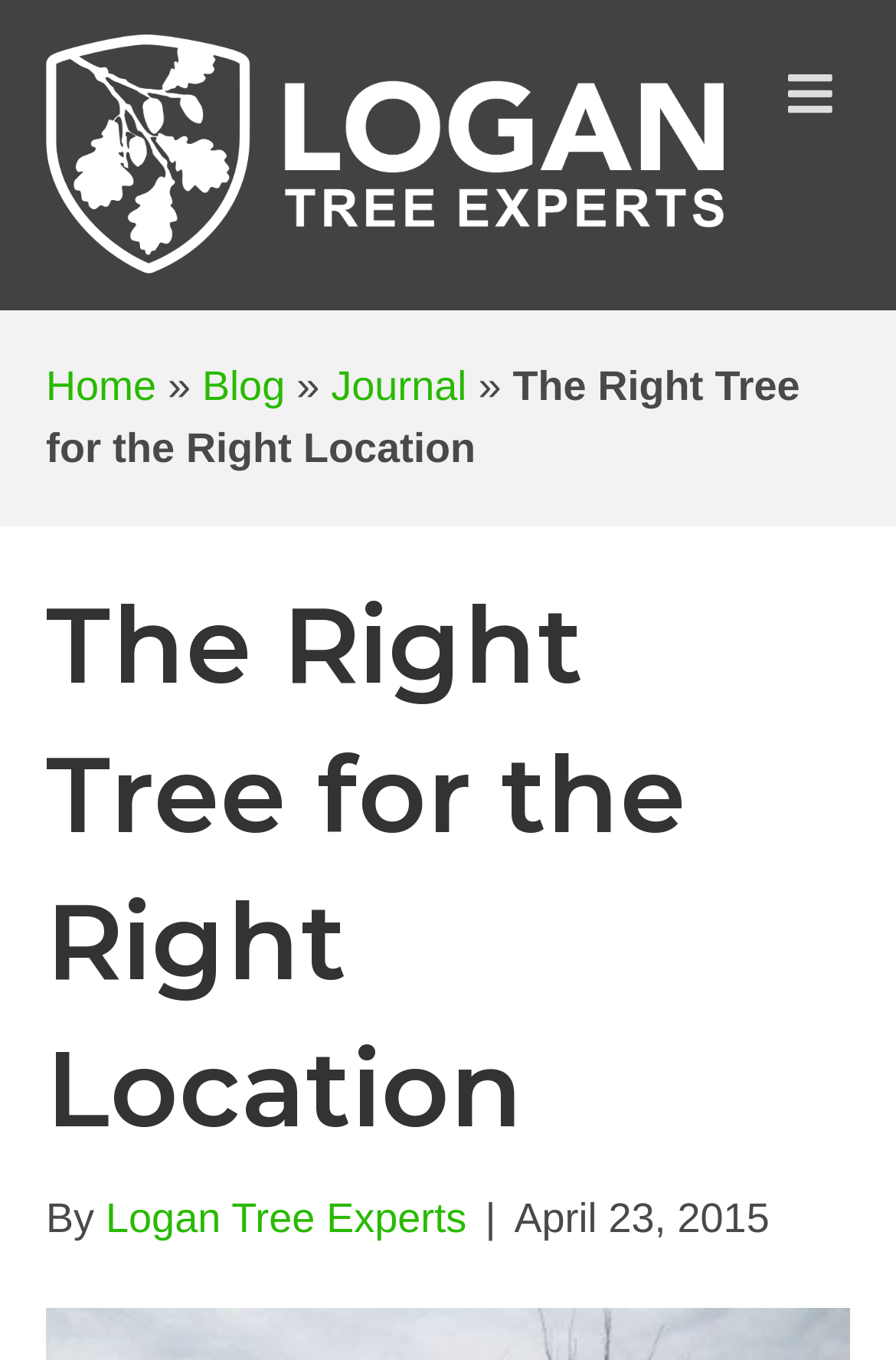What is the text next to the 'MENU' button?
Refer to the image and offer an in-depth and detailed answer to the question.

I found the answer by looking at the top-right corner of the webpage, where the 'MENU' button is displayed. There is no text next to the button.